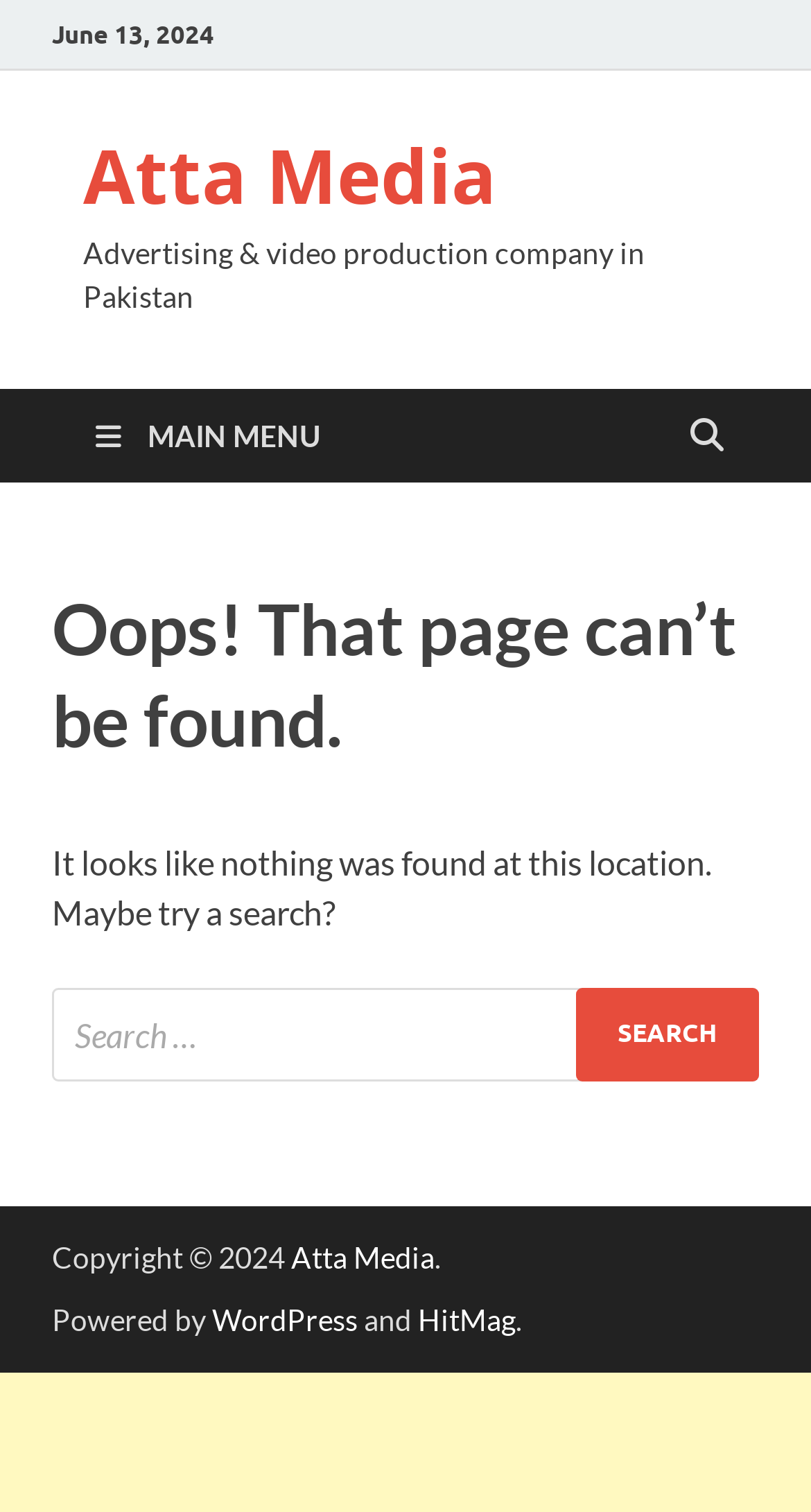Predict the bounding box of the UI element that fits this description: "Home".

None